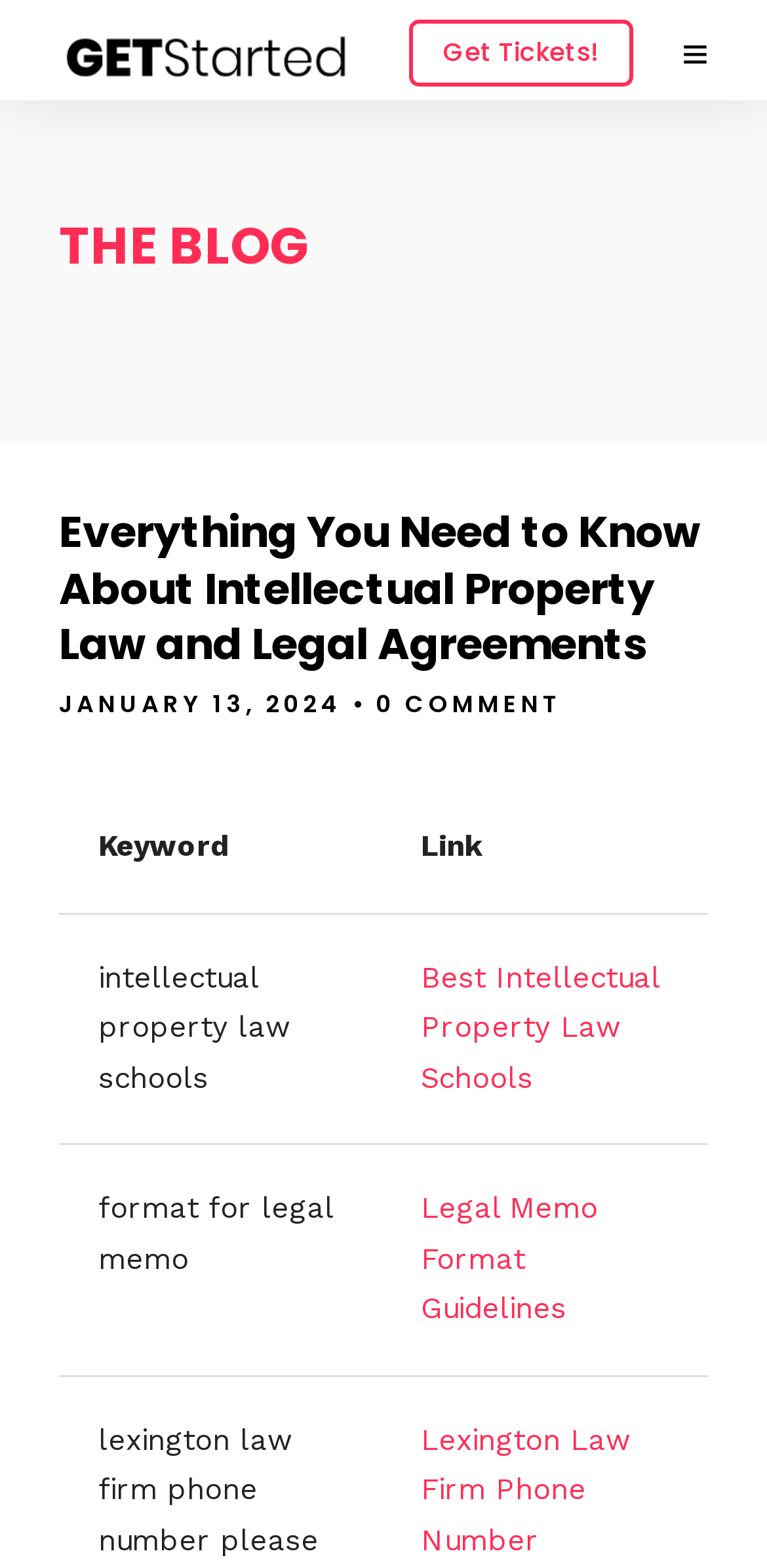What is the title of the blog post?
Examine the image and provide an in-depth answer to the question.

I found the title of the blog post by looking at the heading element with the text 'Everything You Need to Know About Intellectual Property Law and Legal Agreements', which suggests that this is the title of the blog post.